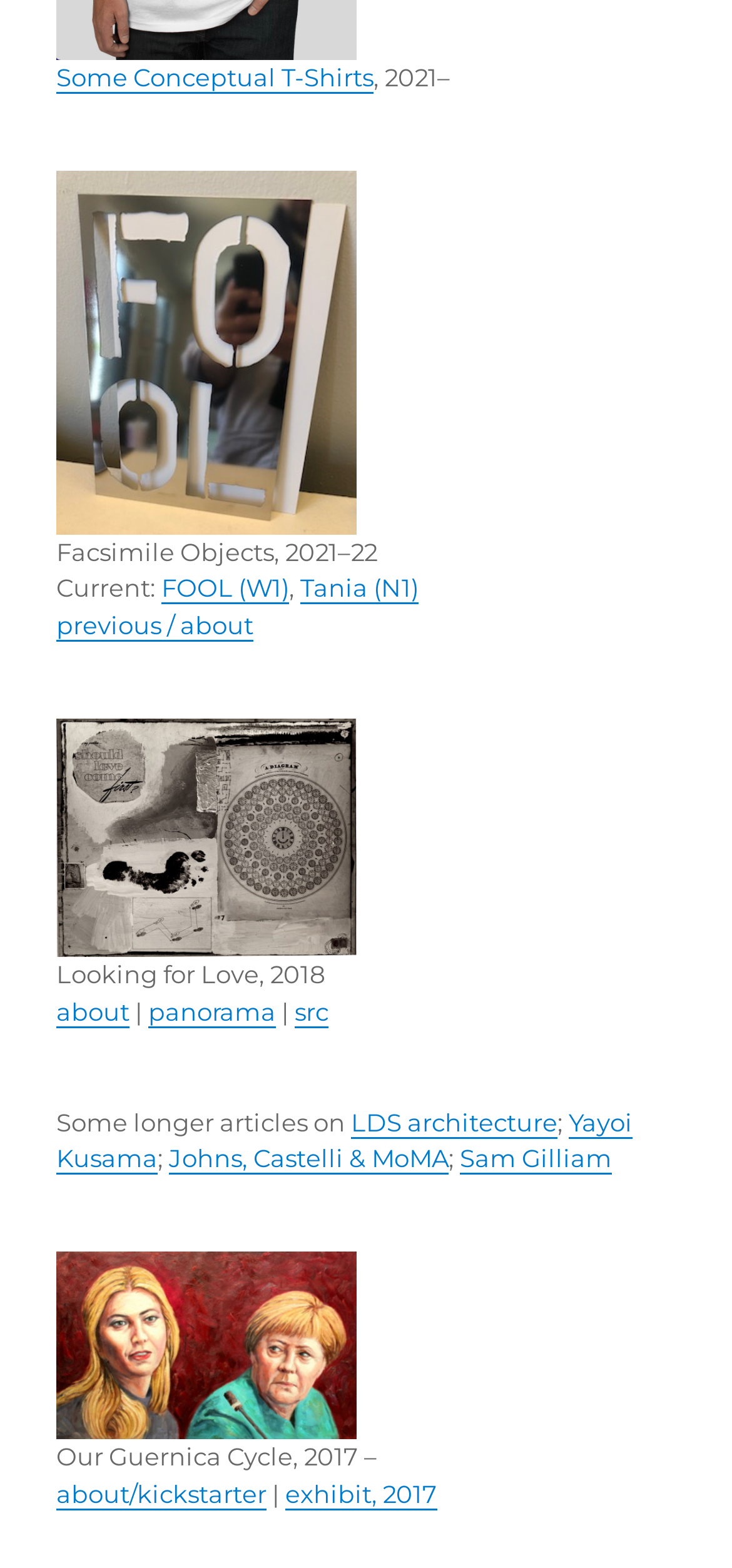Extract the bounding box coordinates of the UI element described by: "Johns, Castelli & MoMA". The coordinates should include four float numbers ranging from 0 to 1, e.g., [left, top, right, bottom].

[0.231, 0.729, 0.613, 0.748]